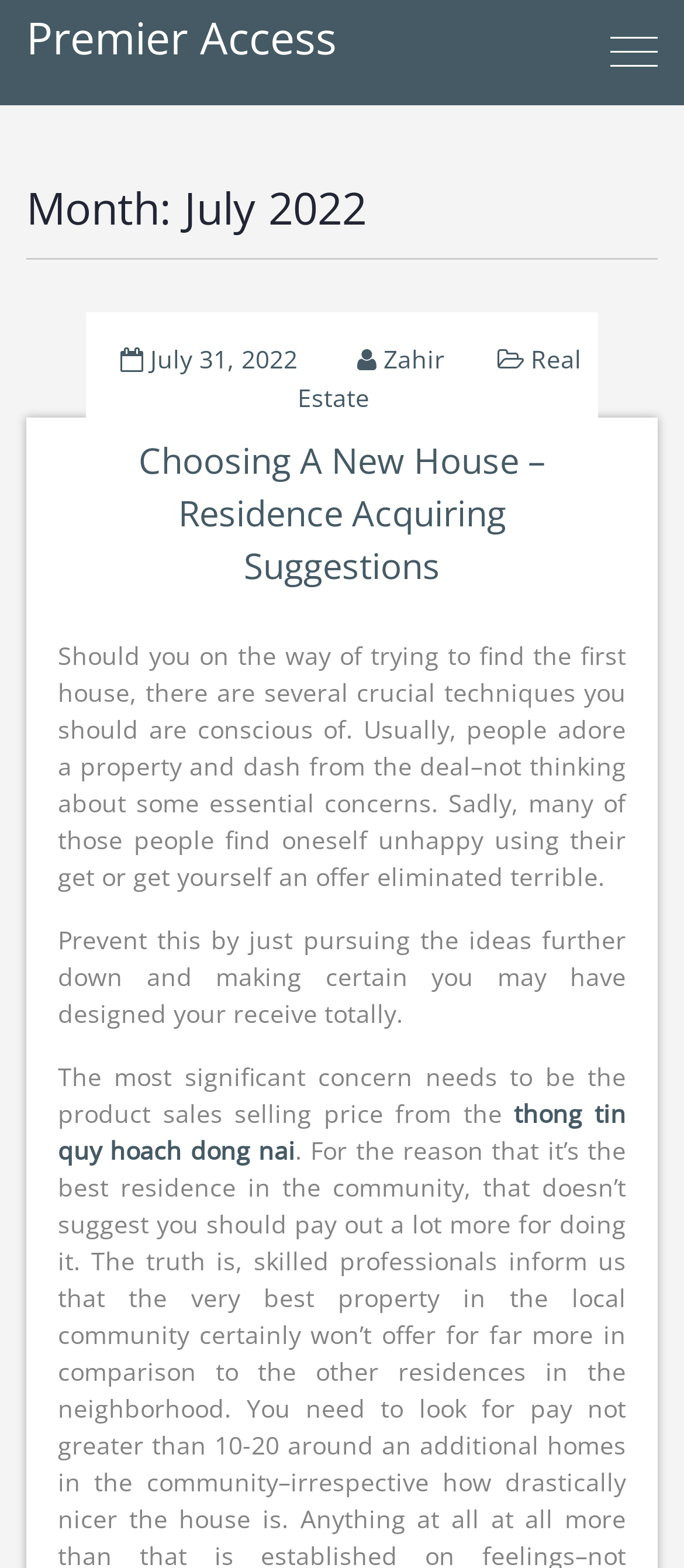What is the month and year of the premier access?
Use the image to give a comprehensive and detailed response to the question.

Based on the heading 'Month: July 2022' and the bounding box coordinates [0.038, 0.112, 0.962, 0.154], I can determine that the month and year of the premier access is July 2022.